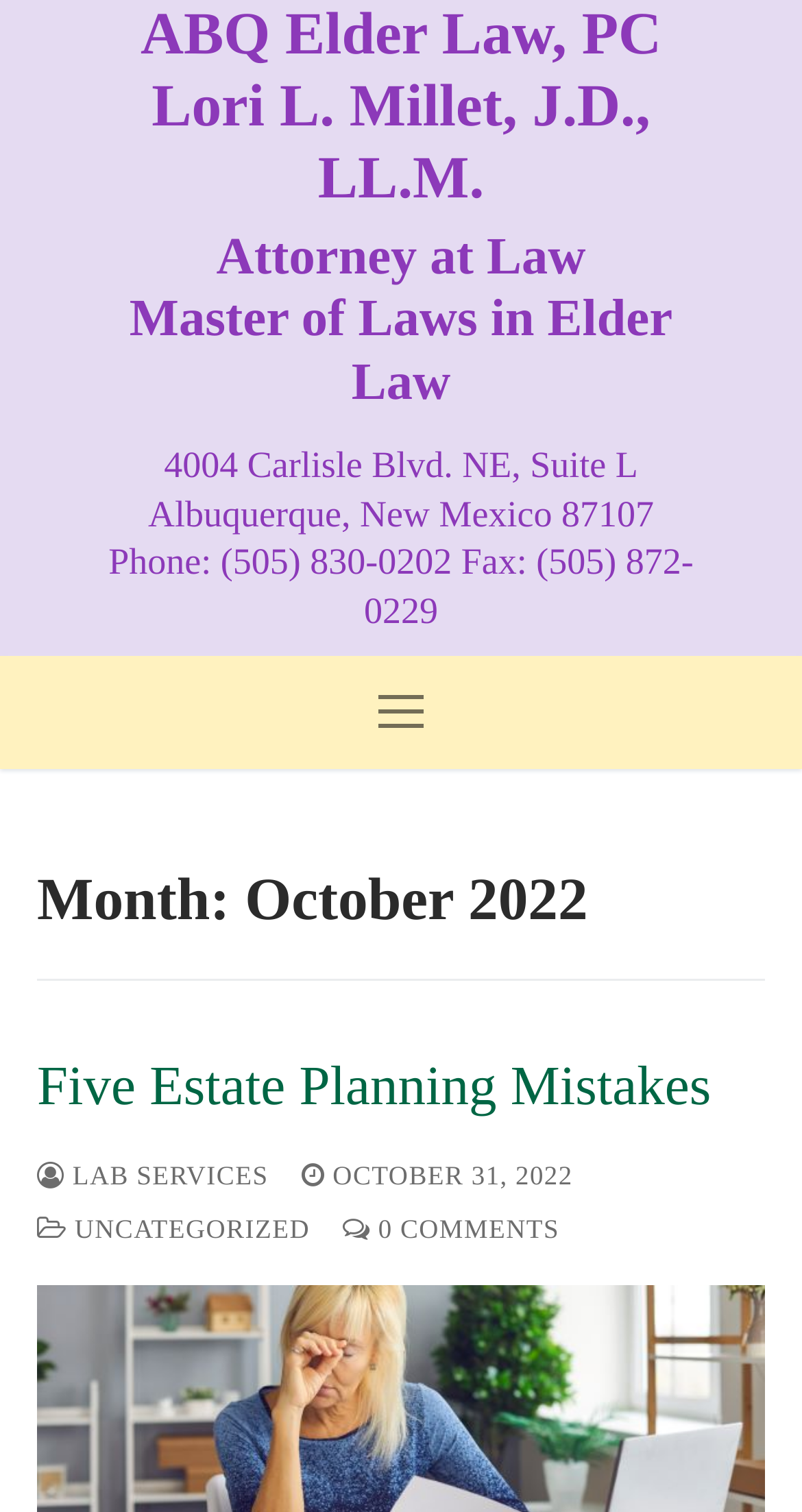What is the address of ABQ Elder Law, PC?
Using the information from the image, answer the question thoroughly.

The address of ABQ Elder Law, PC is mentioned in the third heading element, which contains the text '4004 Carlisle Blvd. NE, Suite L Albuquerque, New Mexico 87107 Phone: (505) 830-0202 Fax: (505) 872-0229'.